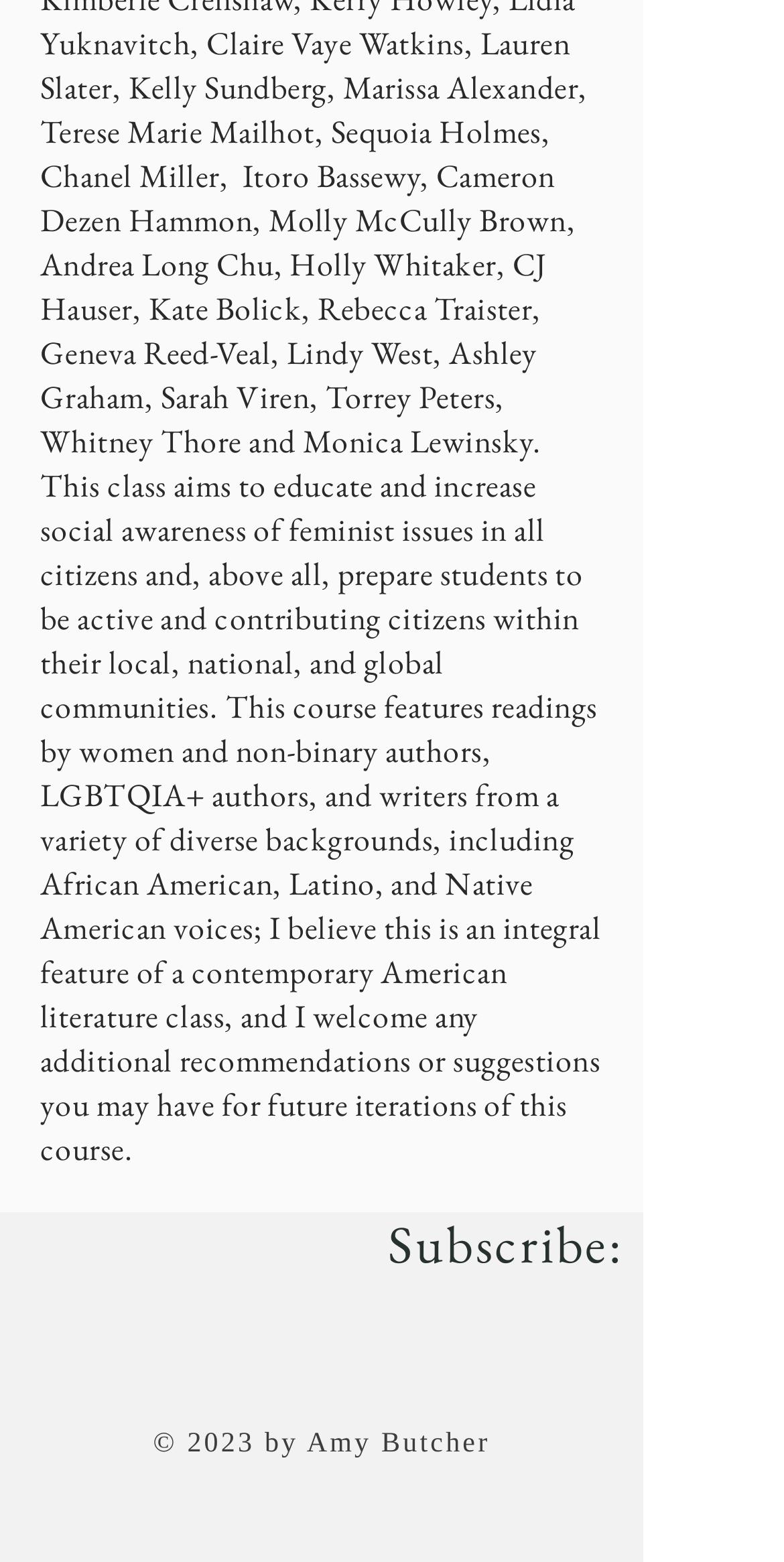What is the purpose of the iframe?
Please ensure your answer is as detailed and informative as possible.

I found the purpose of the iframe by looking at the iframe element, which has a description 'Embedded Content', indicating that it is used to display some kind of embedded content.